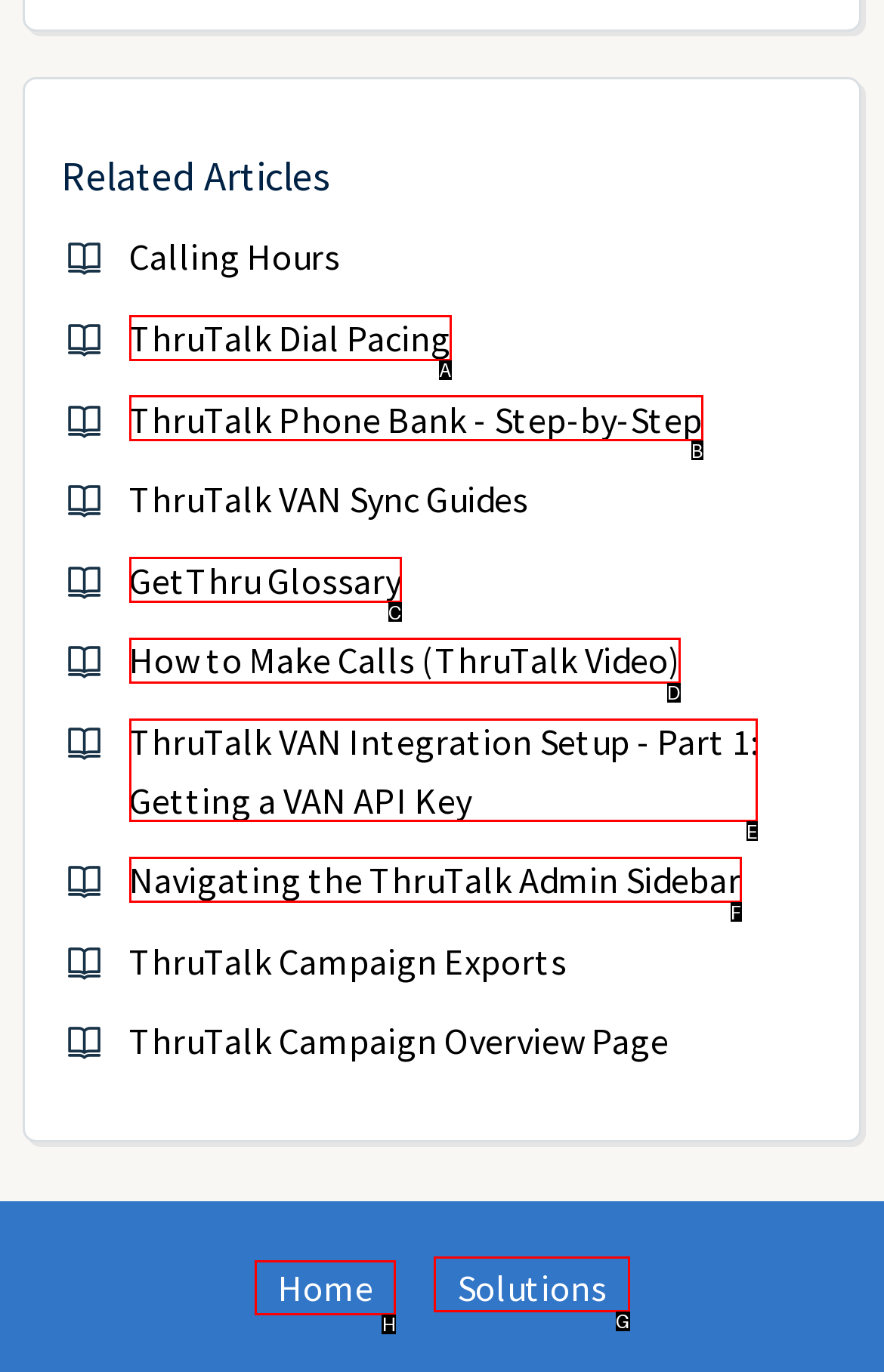Identify the letter of the option that should be selected to accomplish the following task: explore solutions. Provide the letter directly.

G